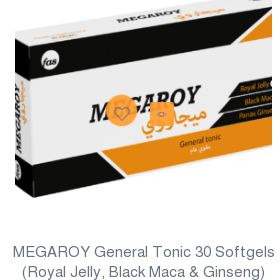What is the primary benefit of using MEGAROY General Tonic?
Can you provide a detailed and comprehensive answer to the question?

The packaging design suggests that the product is related to energy and overall well-being, implying that it is a natural supplement that can enhance physical performance and sexual desire.